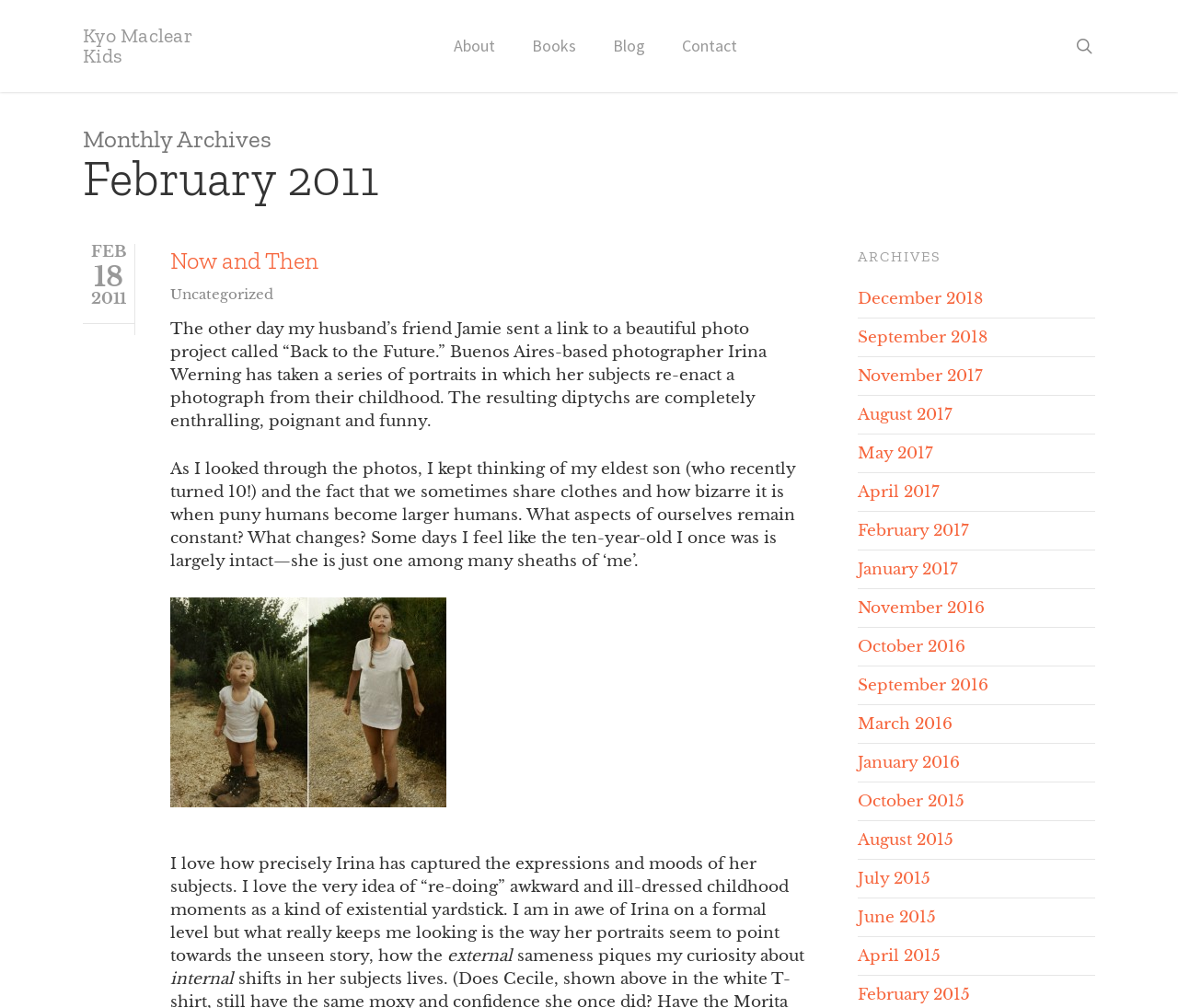Please find the bounding box coordinates for the clickable element needed to perform this instruction: "Search for something".

[0.911, 0.037, 0.93, 0.055]